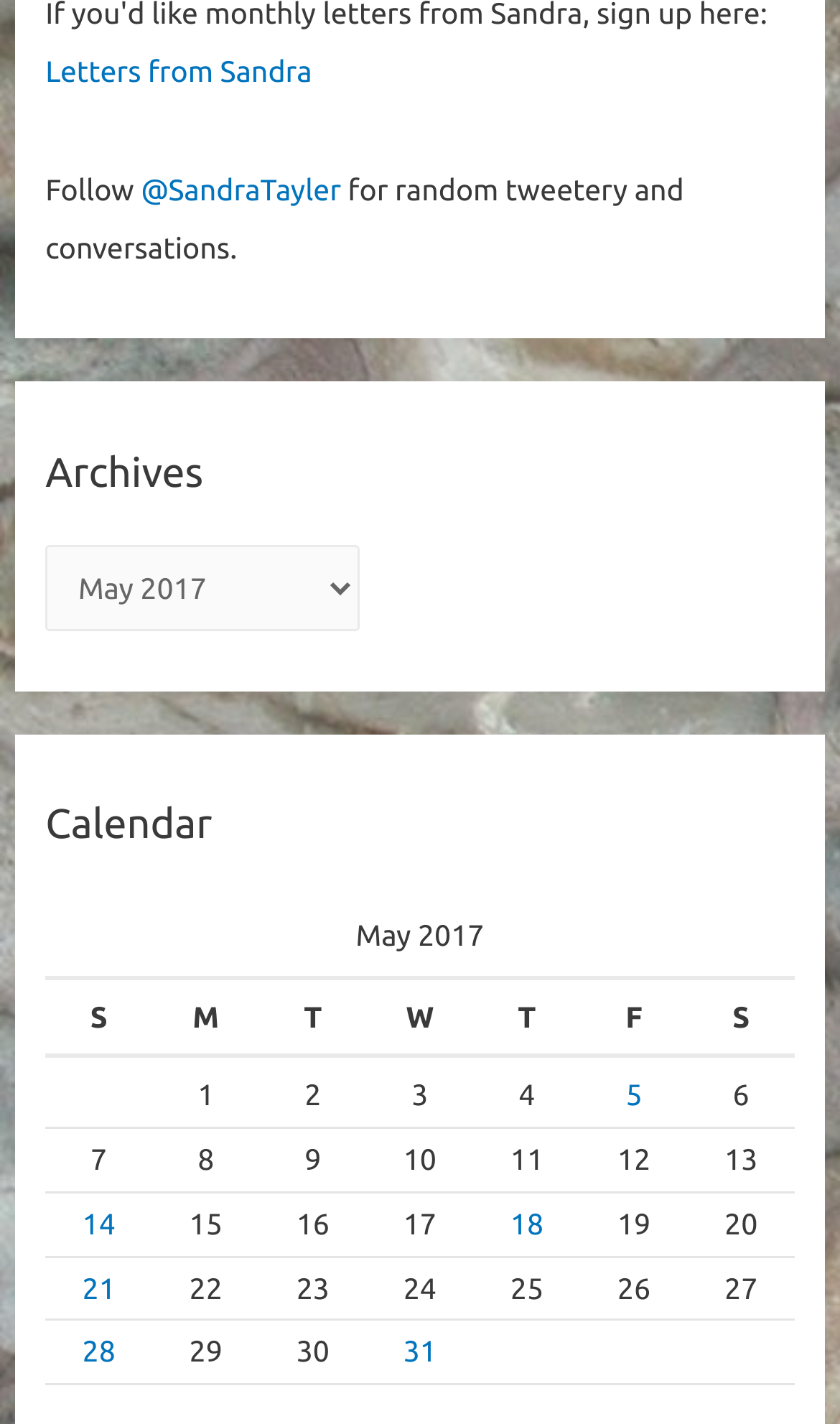Please provide a comprehensive response to the question based on the details in the image: What is the purpose of the 'Archives' dropdown?

The 'Archives' dropdown is located below the 'Follow' button and has a combobox with the label 'Archives'. This suggests that the purpose of the dropdown is to allow users to select a specific month to view archived posts.